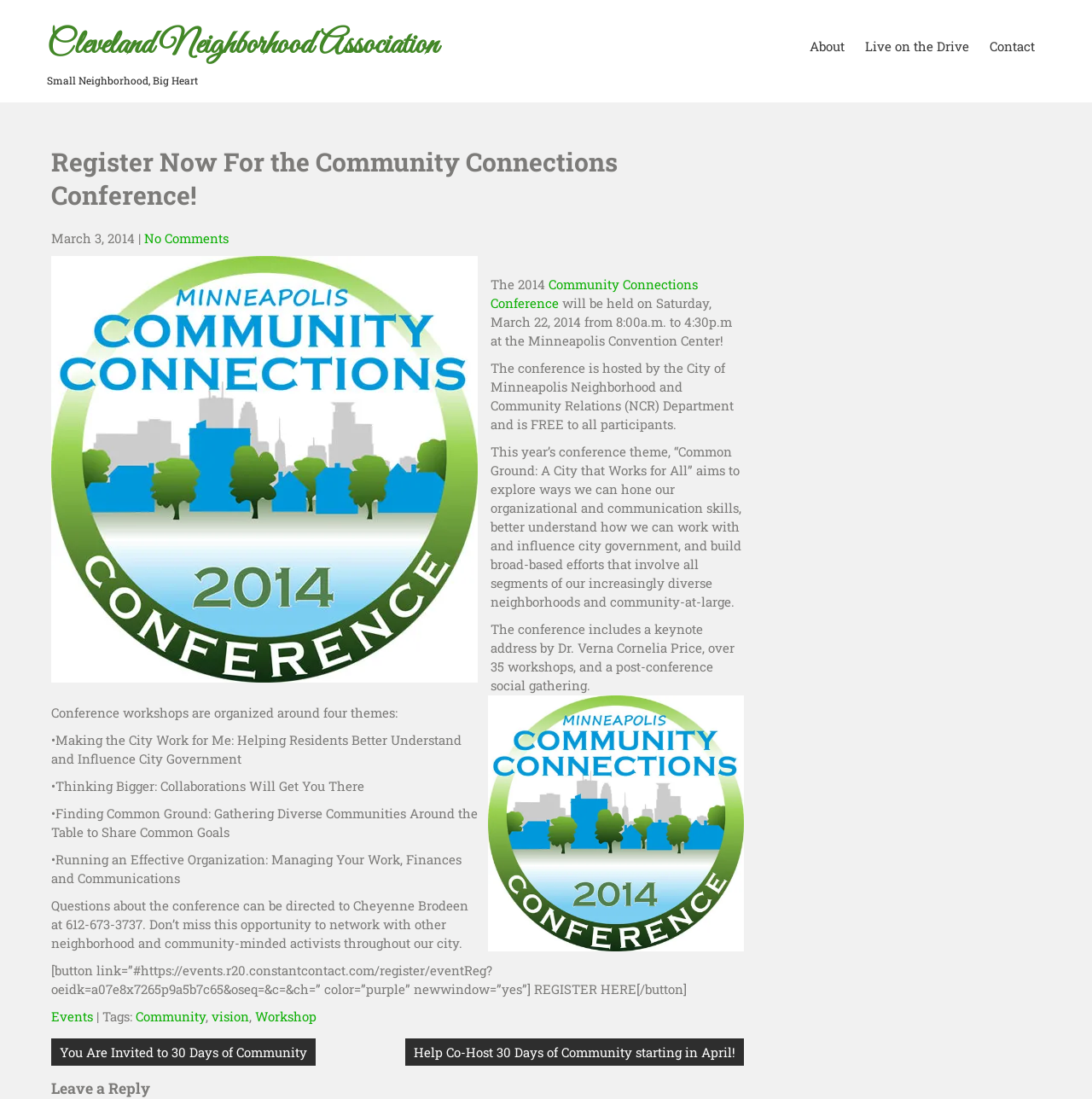Locate the bounding box of the user interface element based on this description: "Live on the Drive".

[0.792, 0.018, 0.888, 0.066]